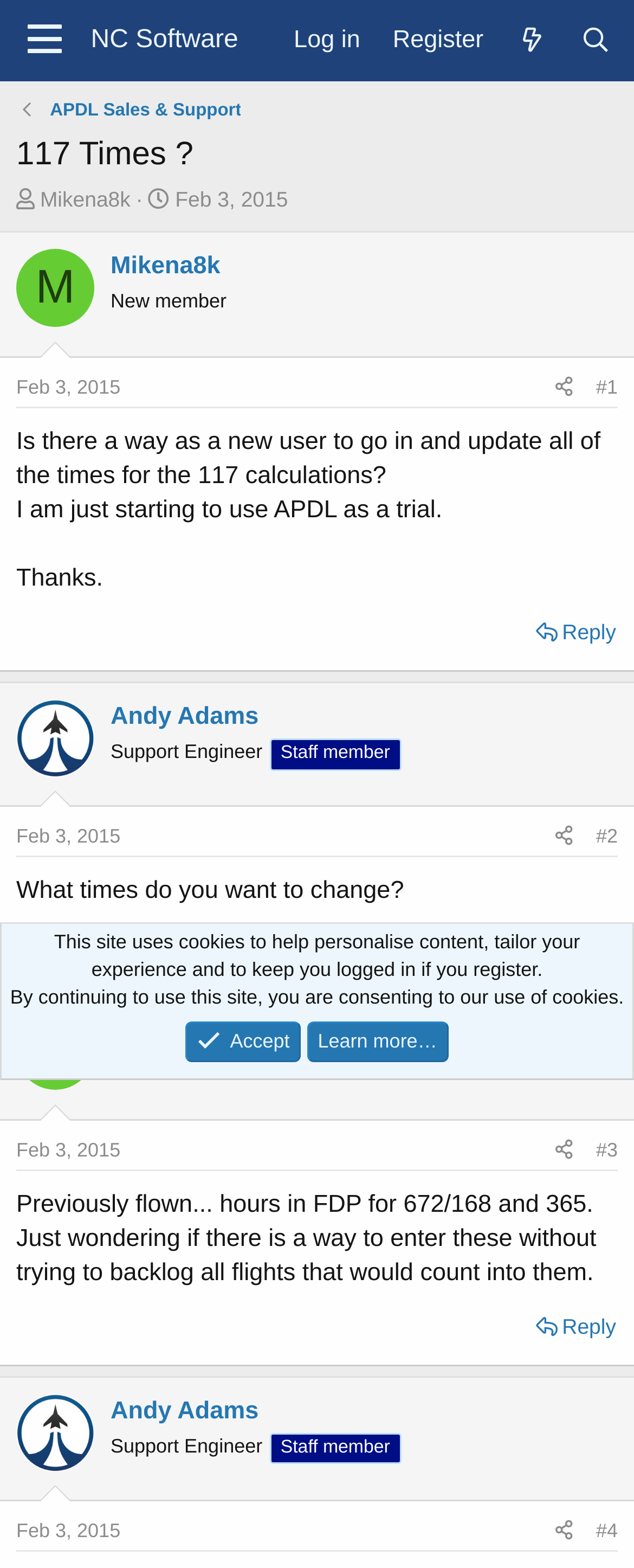Locate the bounding box coordinates of the element that should be clicked to execute the following instruction: "Click on the 'Share' link".

[0.858, 0.522, 0.922, 0.546]